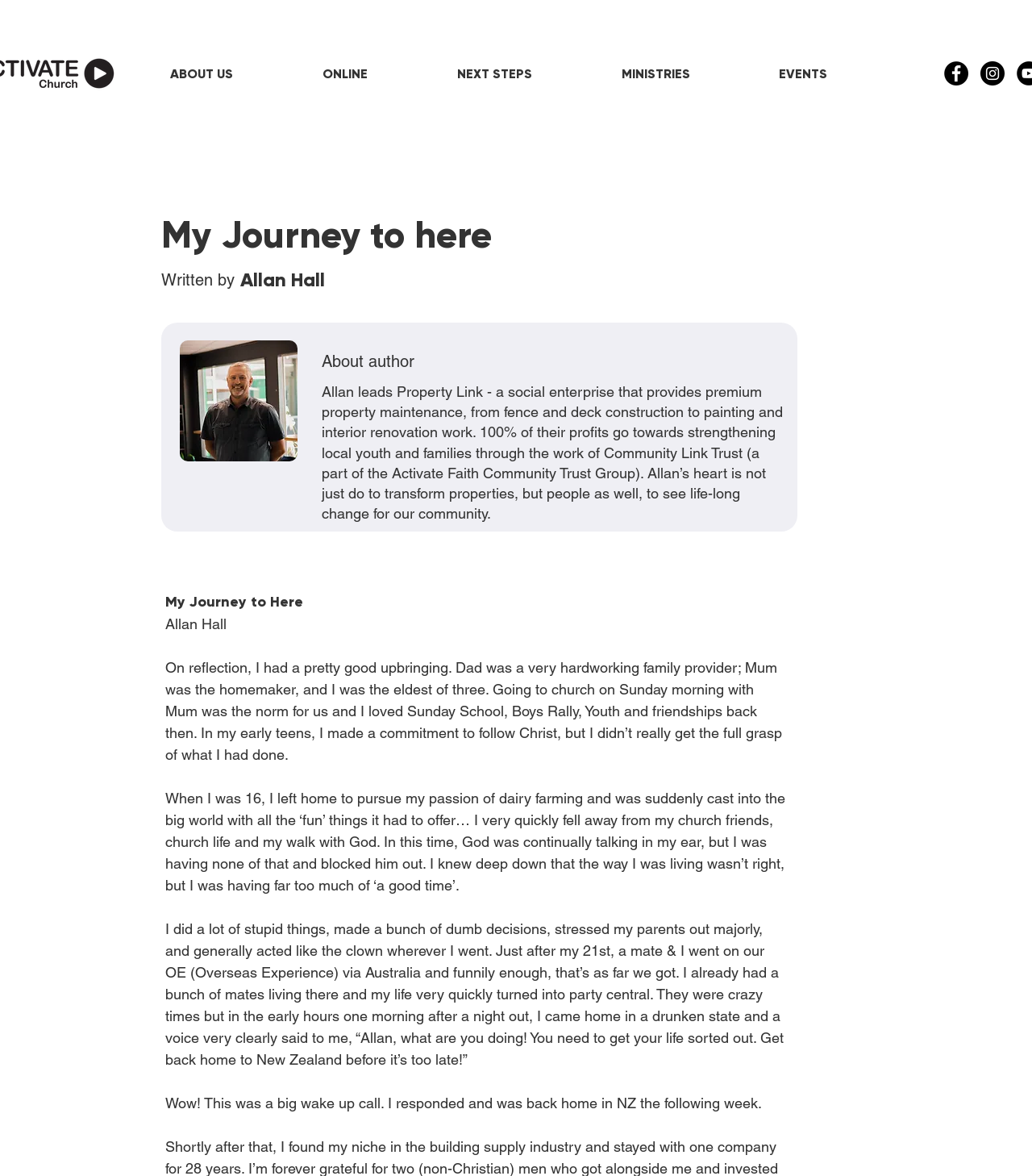Use the details in the image to answer the question thoroughly: 
What is the name of the trust group mentioned?

I found the answer by reading the StaticText that describes Allan Hall's work, which mentions 'Community Link Trust (a part of the Activate Faith Community Trust Group)'.